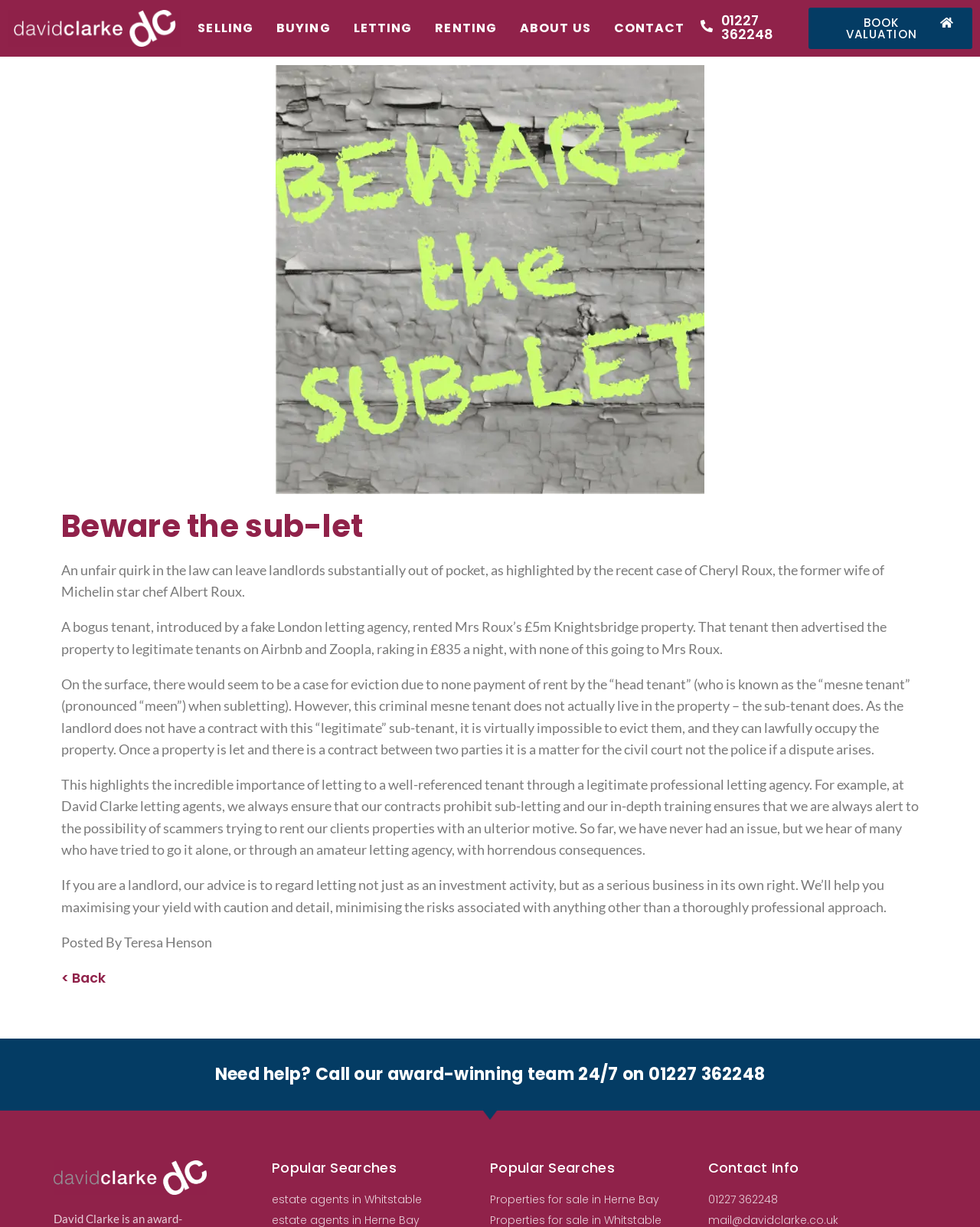Identify the bounding box coordinates of the region that should be clicked to execute the following instruction: "Search for estate agents in Whitstable".

[0.277, 0.97, 0.5, 0.985]